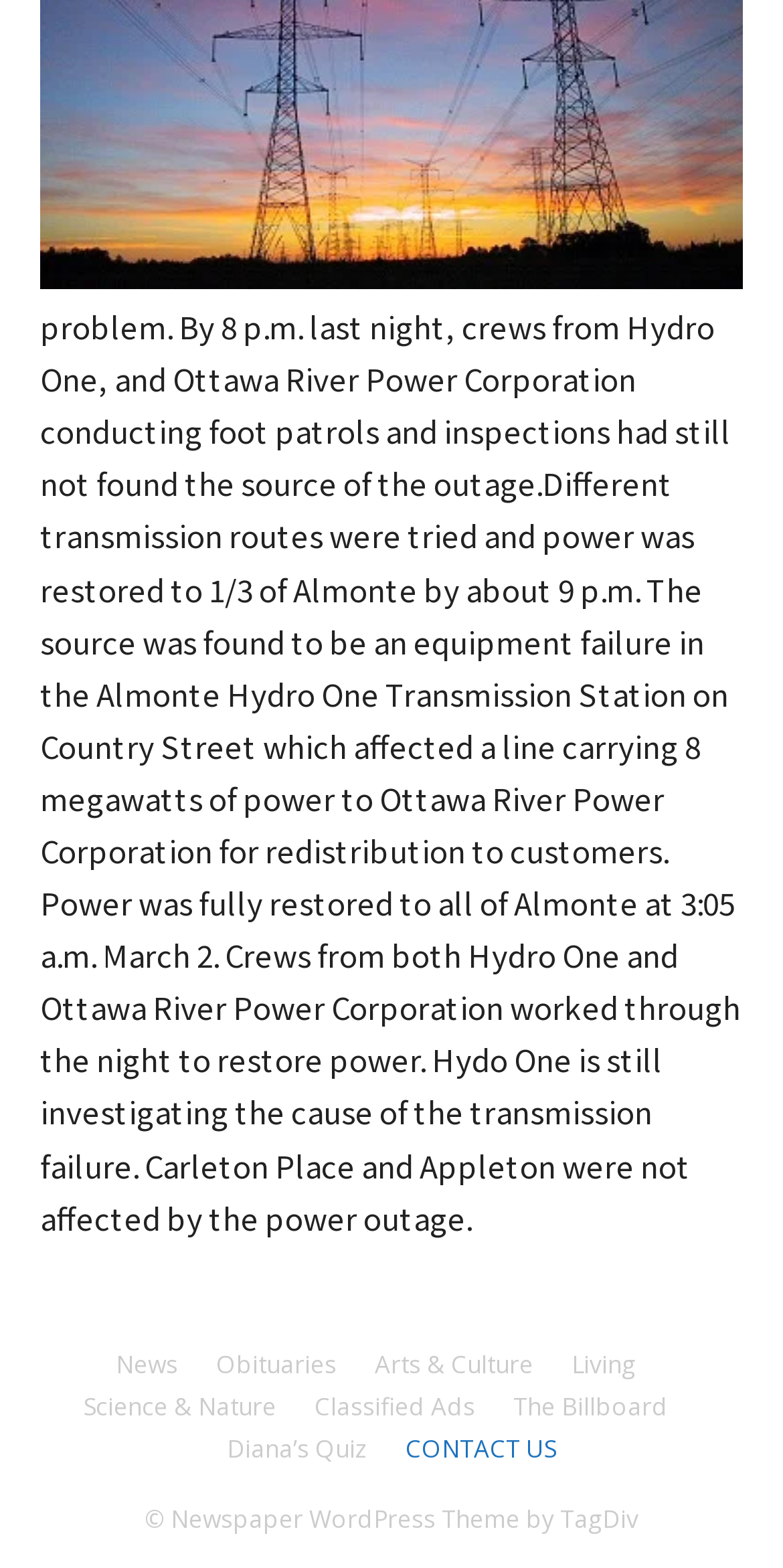What is the name of the WordPress theme used by the website?
Examine the image closely and answer the question with as much detail as possible.

The name of the WordPress theme used by the website can be determined by reading the StaticText element with ID 173, which mentions 'Newspaper WordPress Theme by TagDiv'.